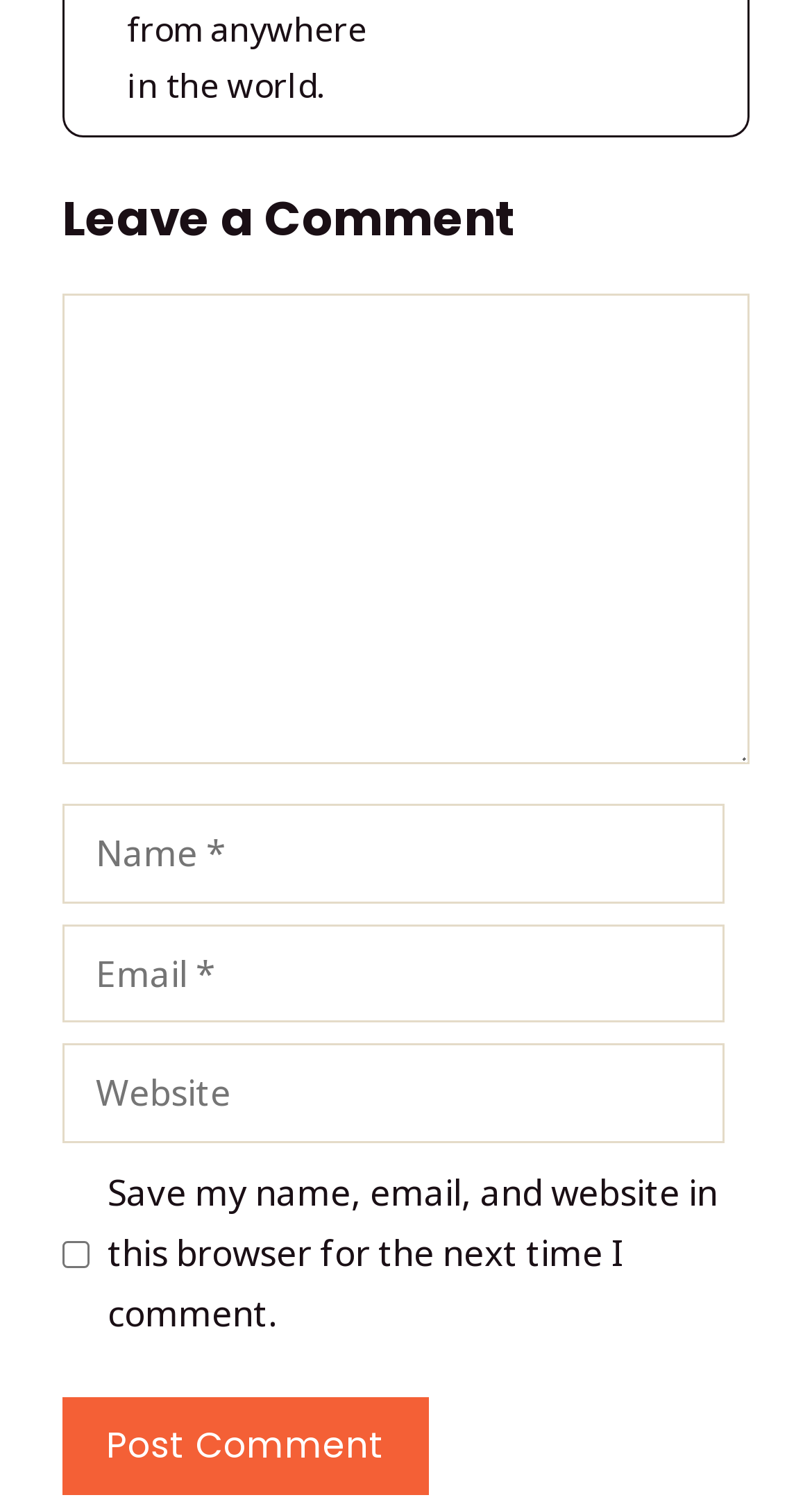Please provide a one-word or phrase answer to the question: 
What is the function of the checkbox?

Save user information